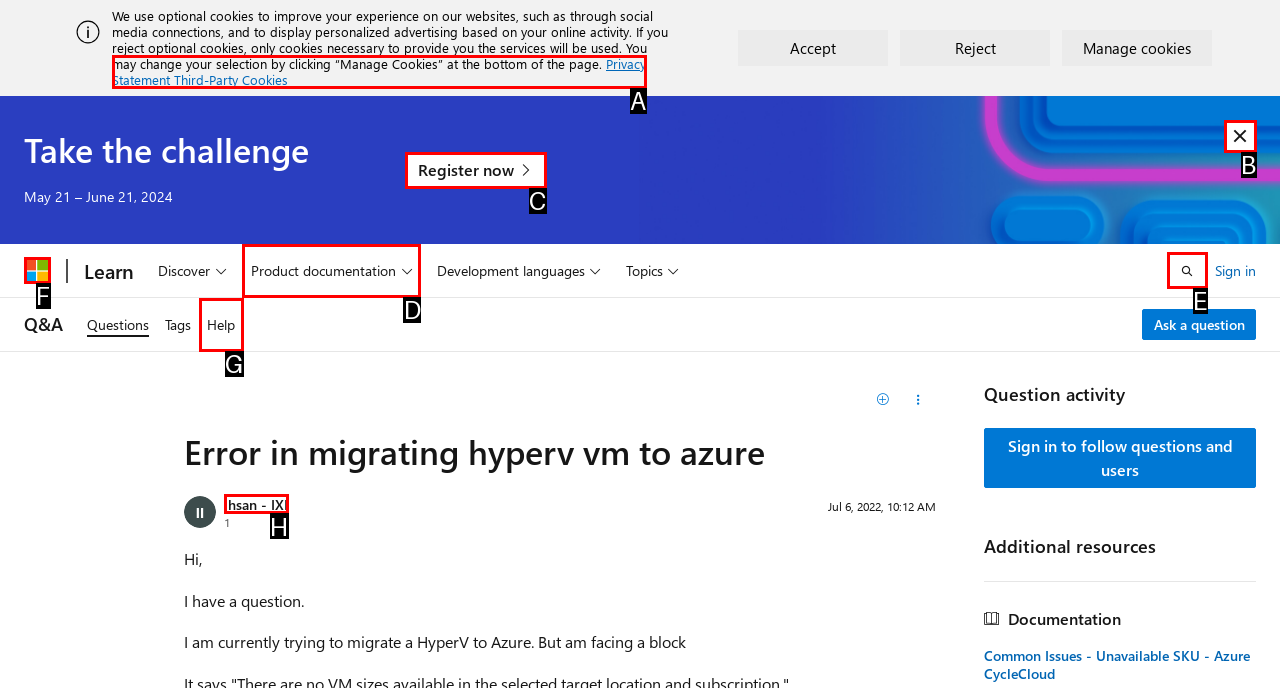Based on the description: parent_node: Learn aria-label="Microsoft", find the HTML element that matches it. Provide your answer as the letter of the chosen option.

F